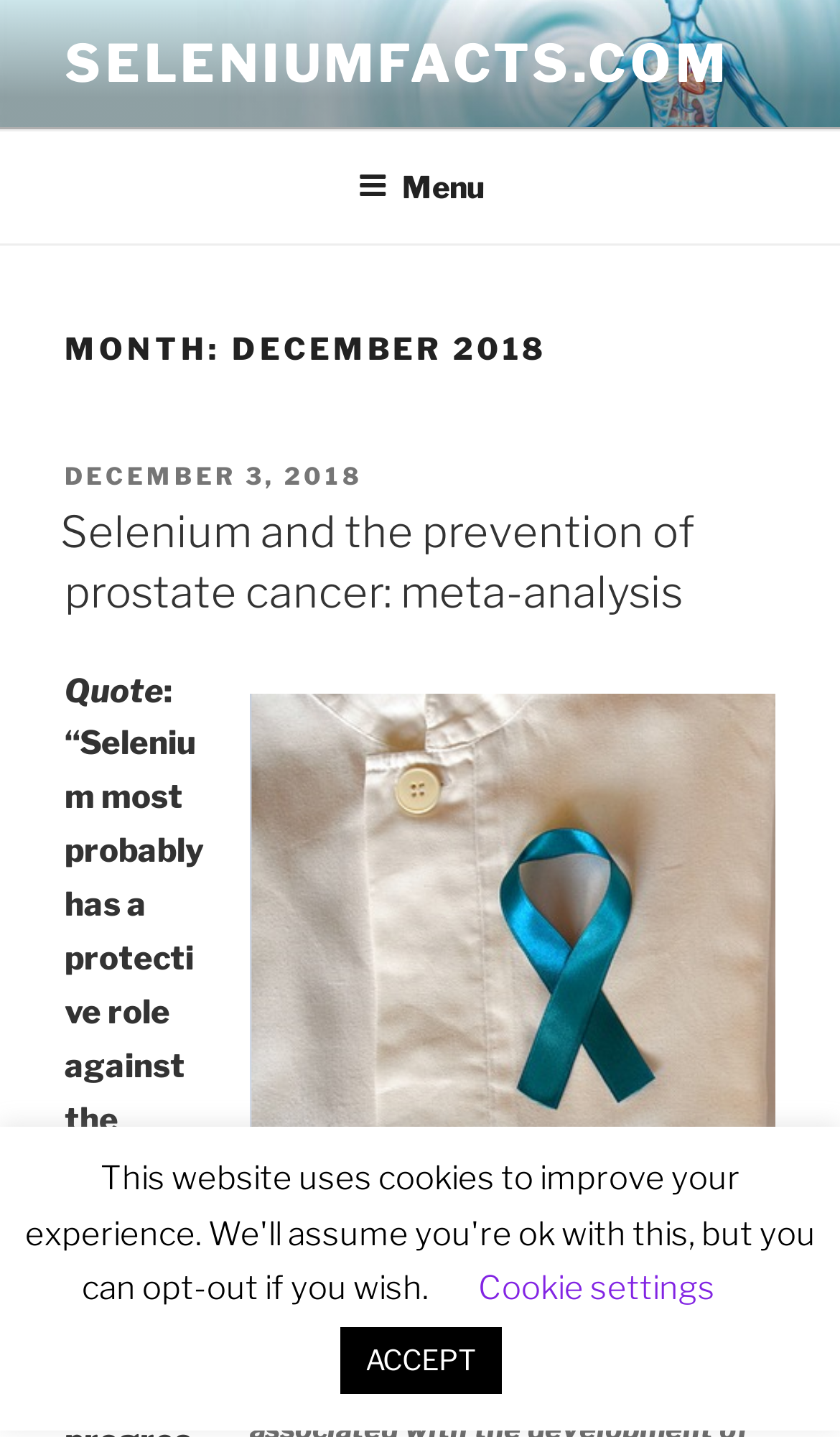Based on the element description: "Cookie settings", identify the UI element and provide its bounding box coordinates. Use four float numbers between 0 and 1, [left, top, right, bottom].

[0.569, 0.883, 0.851, 0.91]